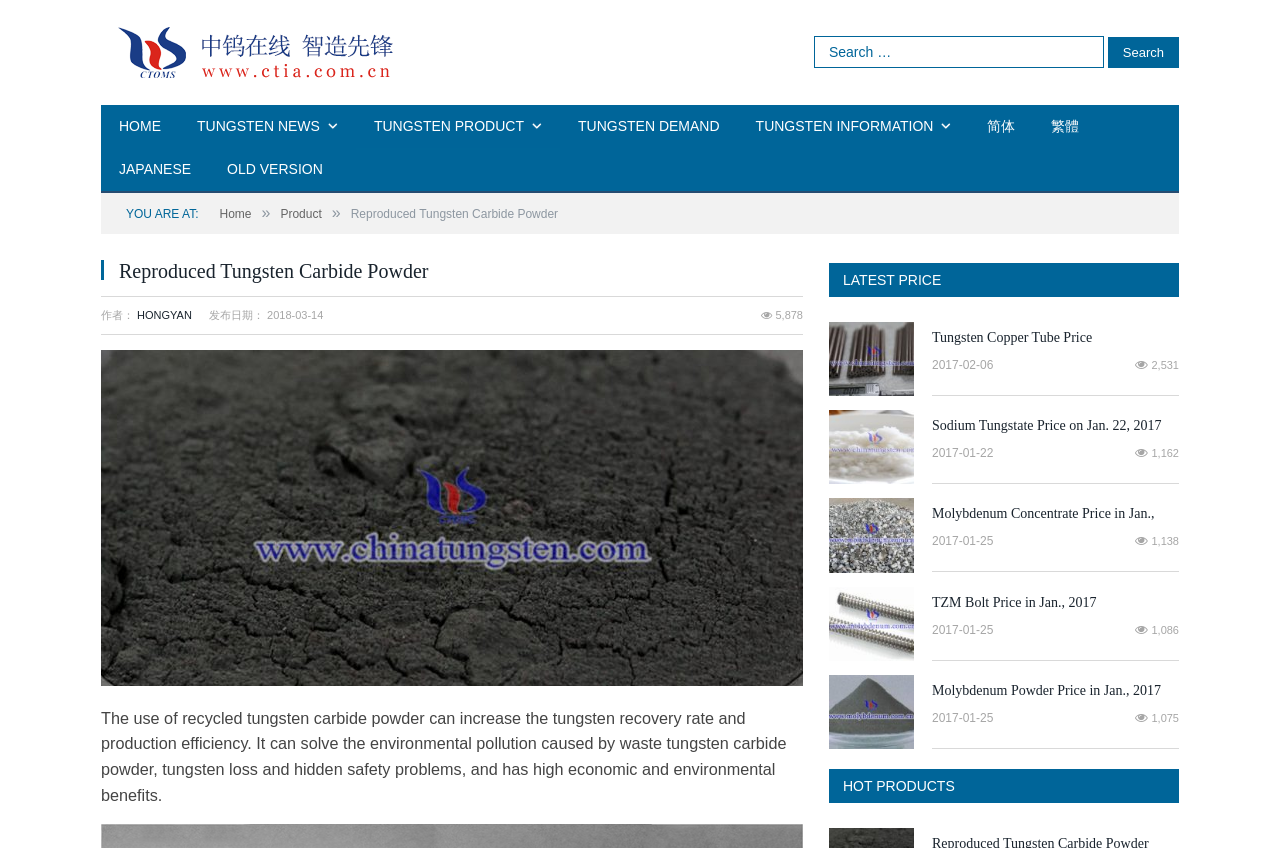What is the category of the article 'Tungsten Copper Tube Price'?
Your answer should be a single word or phrase derived from the screenshot.

LATEST PRICE